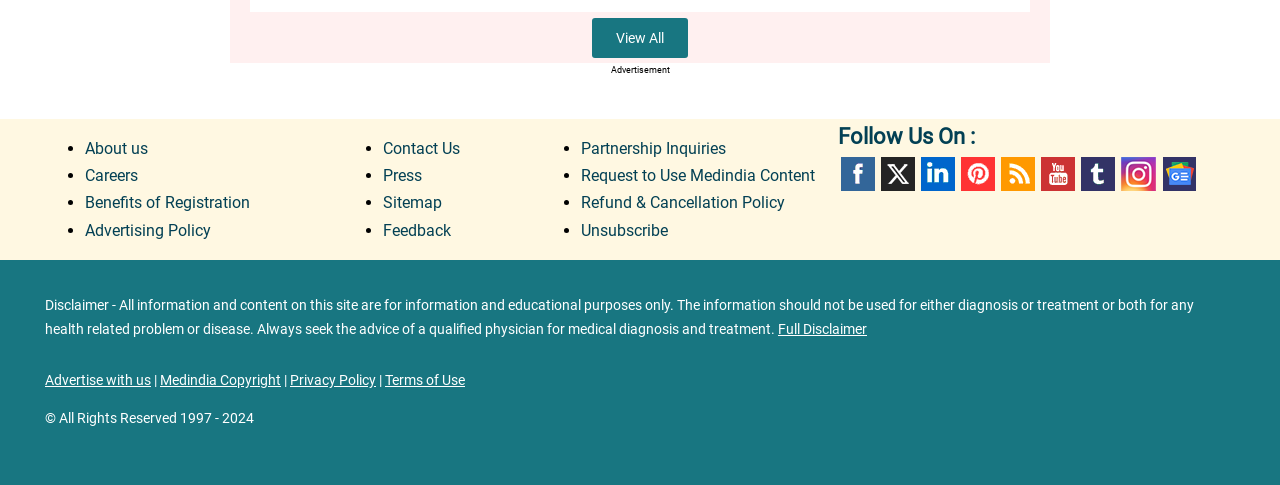Please identify the bounding box coordinates of the element I need to click to follow this instruction: "View all".

[0.462, 0.037, 0.538, 0.12]